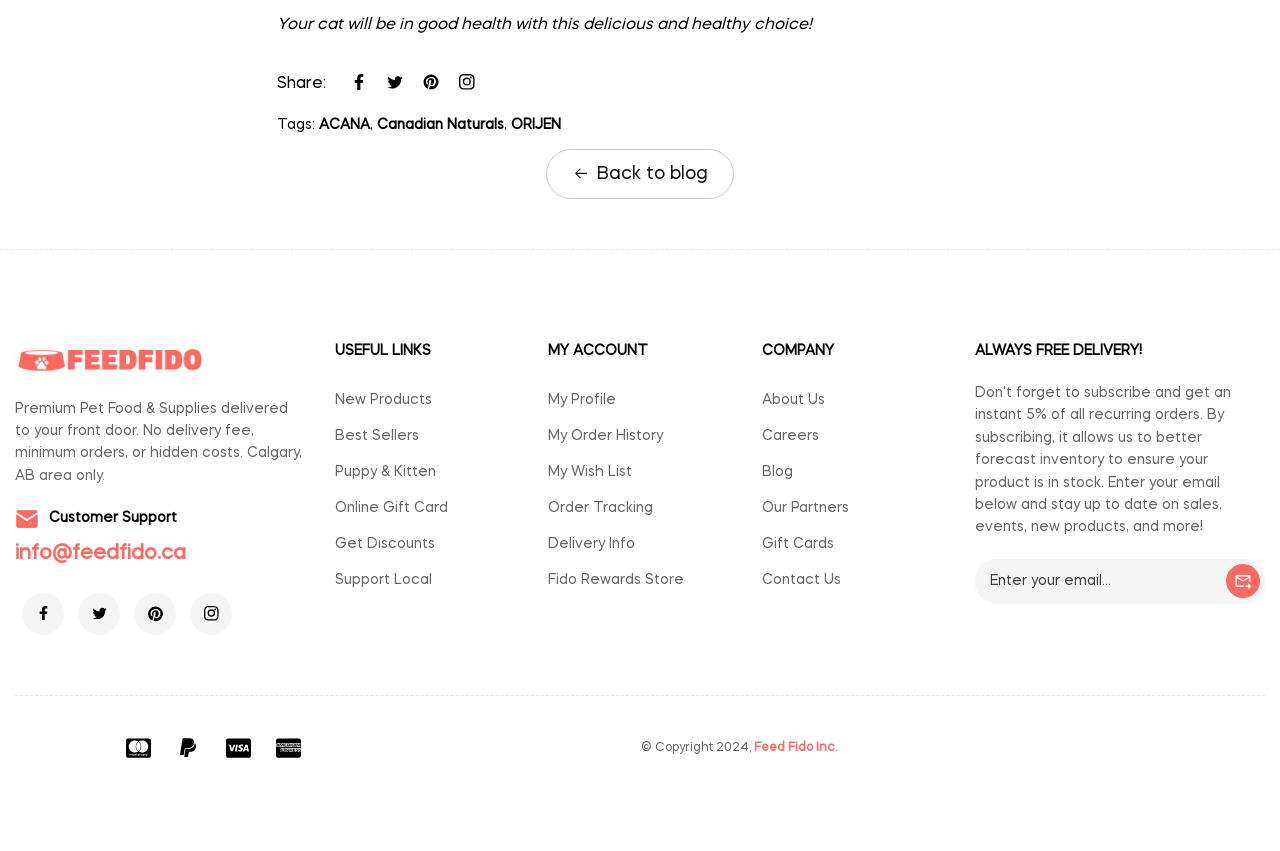Identify the bounding box for the given UI element using the description provided. Coordinates should be in the format (top-left x, top-left y, bottom-right x, bottom-right y) and must be between 0 and 1. Here is the description: Get Discounts

[0.262, 0.631, 0.34, 0.647]